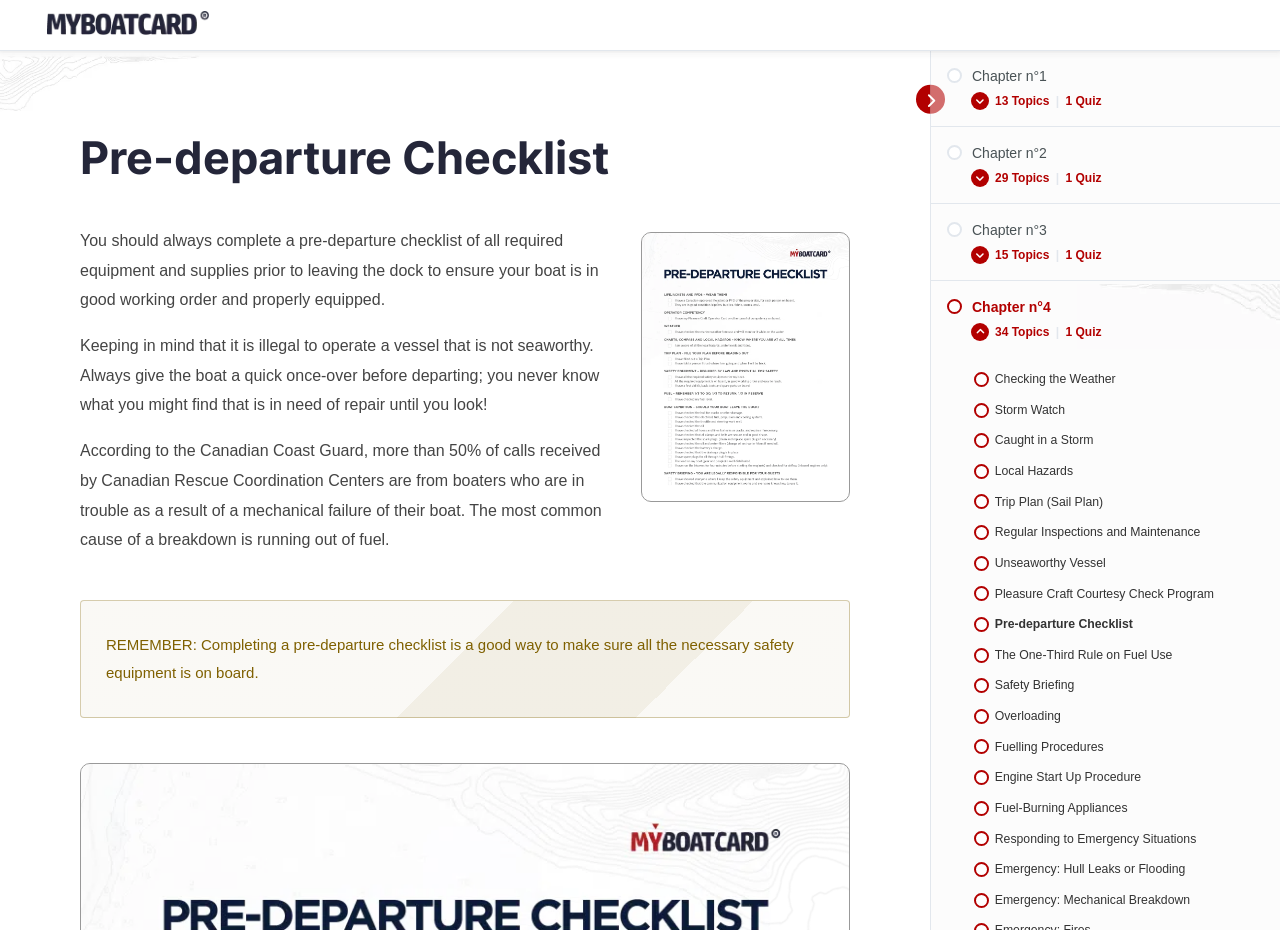What is the purpose of the 'Expand Lesson' button? Based on the image, give a response in one word or a short phrase.

To expand the lesson